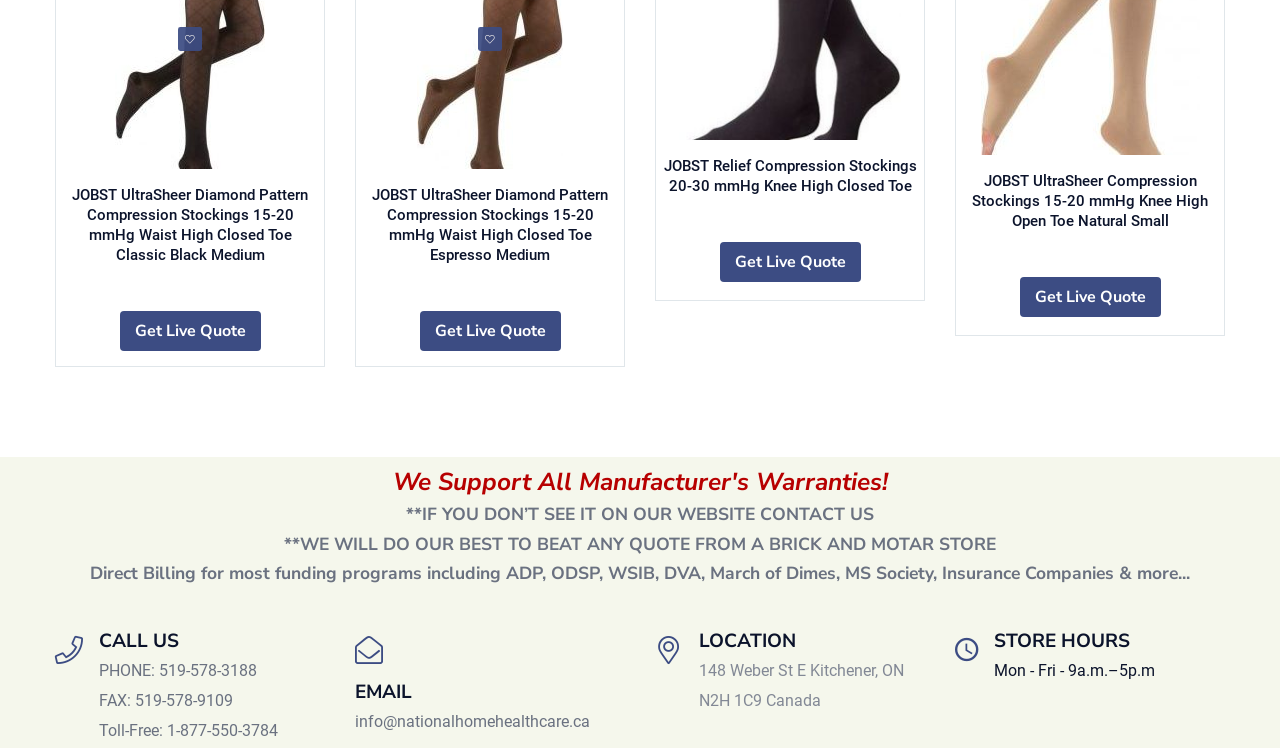Could you specify the bounding box coordinates for the clickable section to complete the following instruction: "Email the store"?

[0.277, 0.936, 0.461, 0.962]